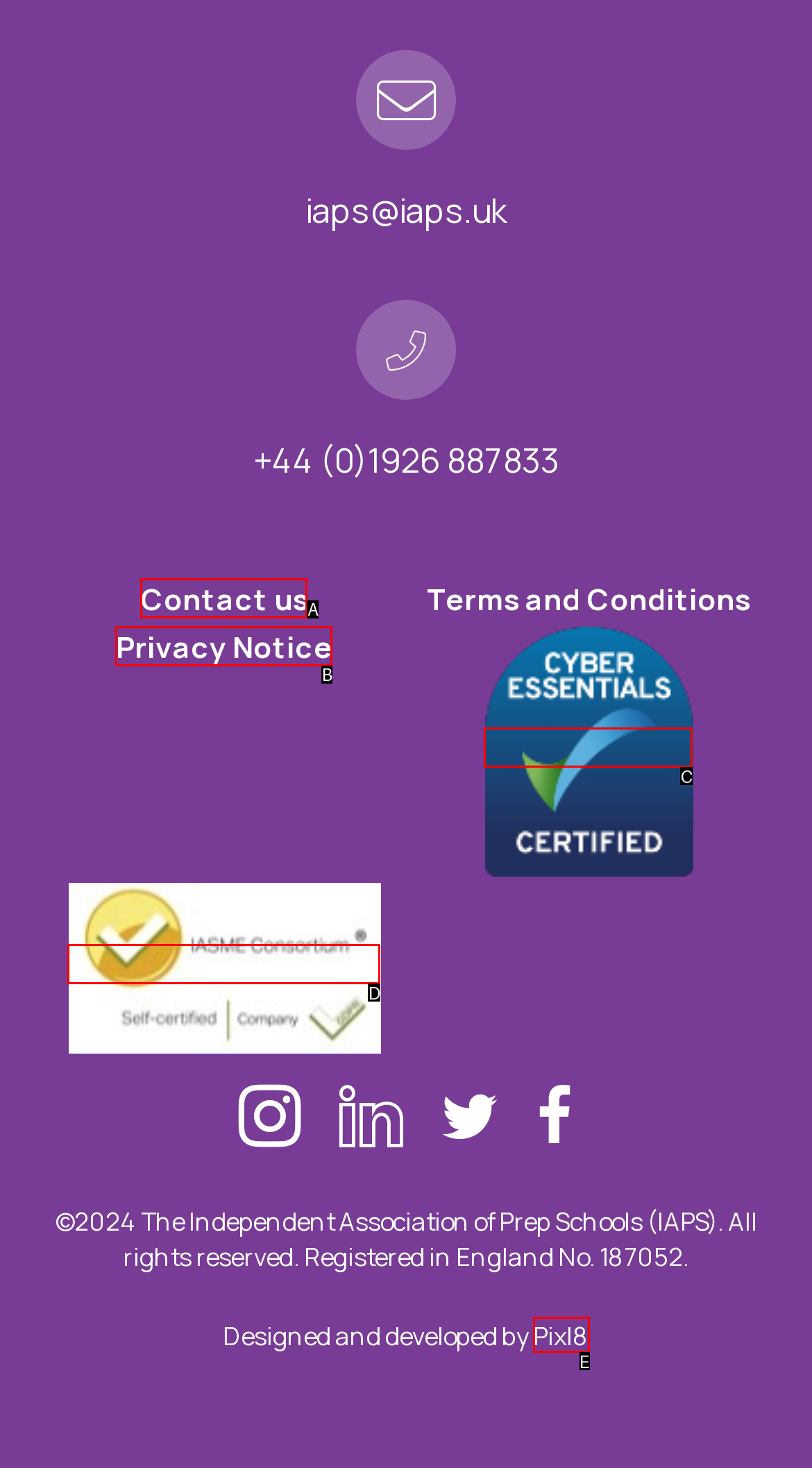Find the HTML element that matches the description provided: Pixl8
Answer using the corresponding option letter.

E